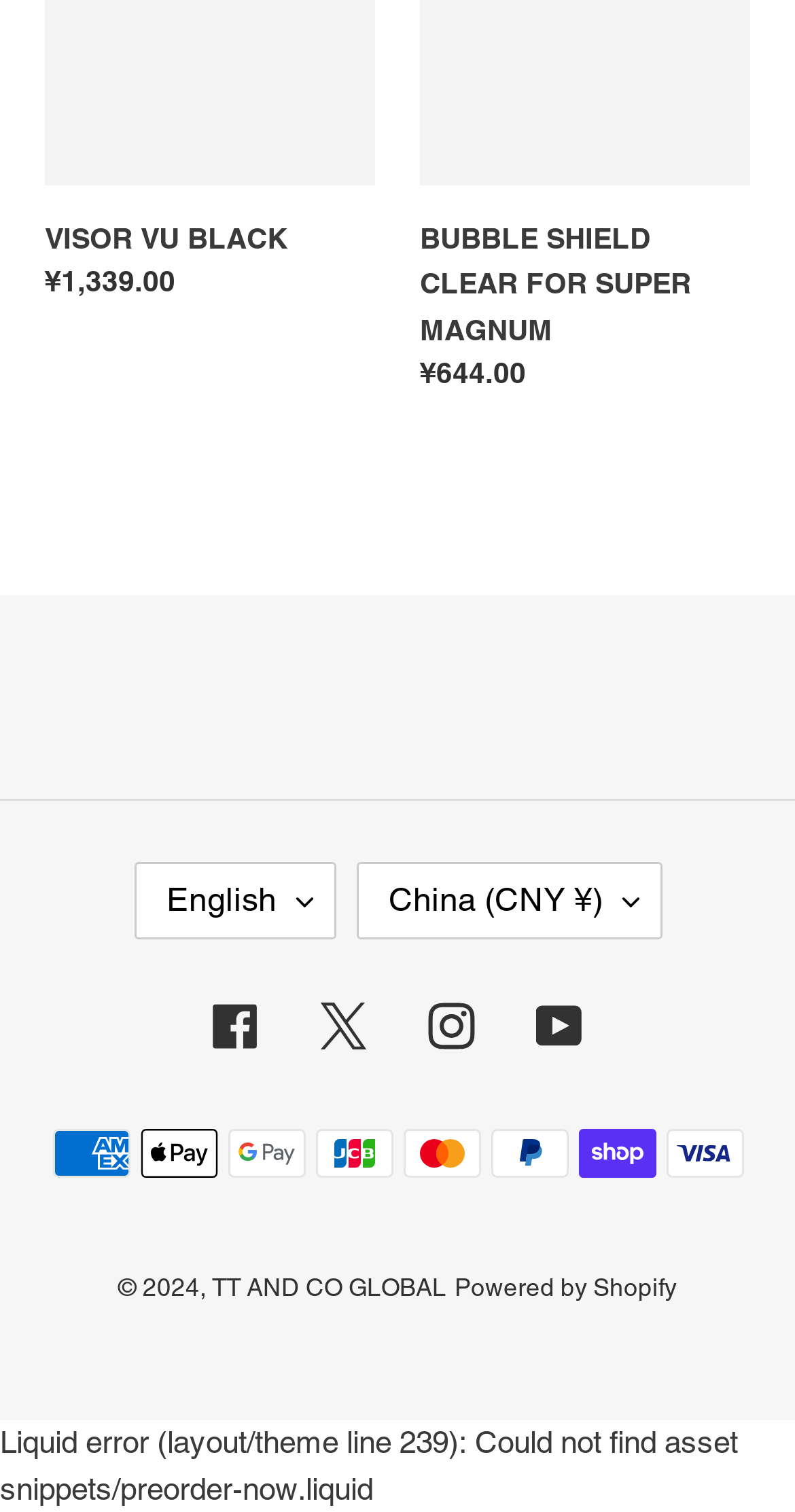Could you determine the bounding box coordinates of the clickable element to complete the instruction: "Explore Winter White Morning"? Provide the coordinates as four float numbers between 0 and 1, i.e., [left, top, right, bottom].

None